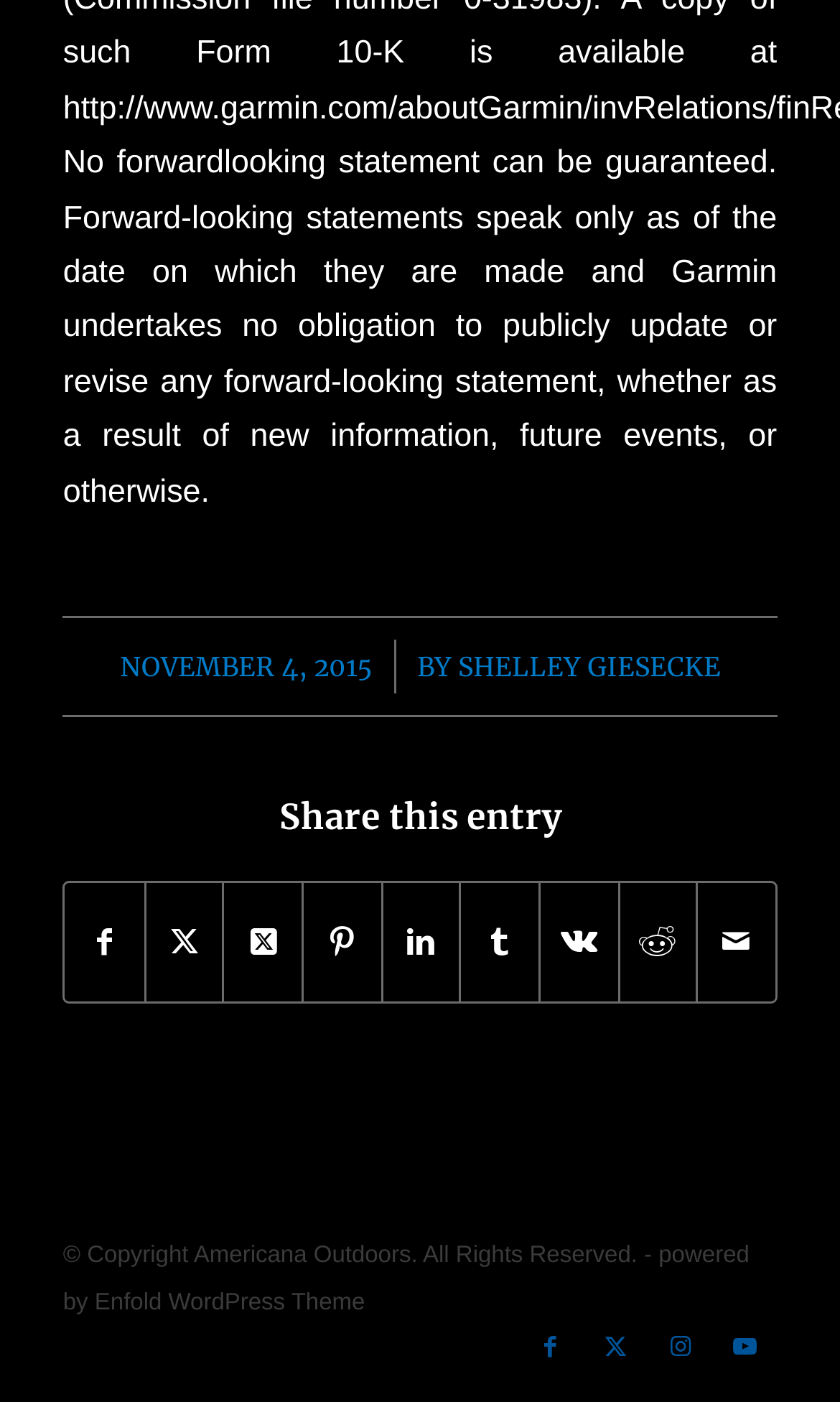Identify the bounding box for the UI element described as: "Share on Twitter". Ensure the coordinates are four float numbers between 0 and 1, formatted as [left, top, right, bottom].

[0.268, 0.629, 0.359, 0.714]